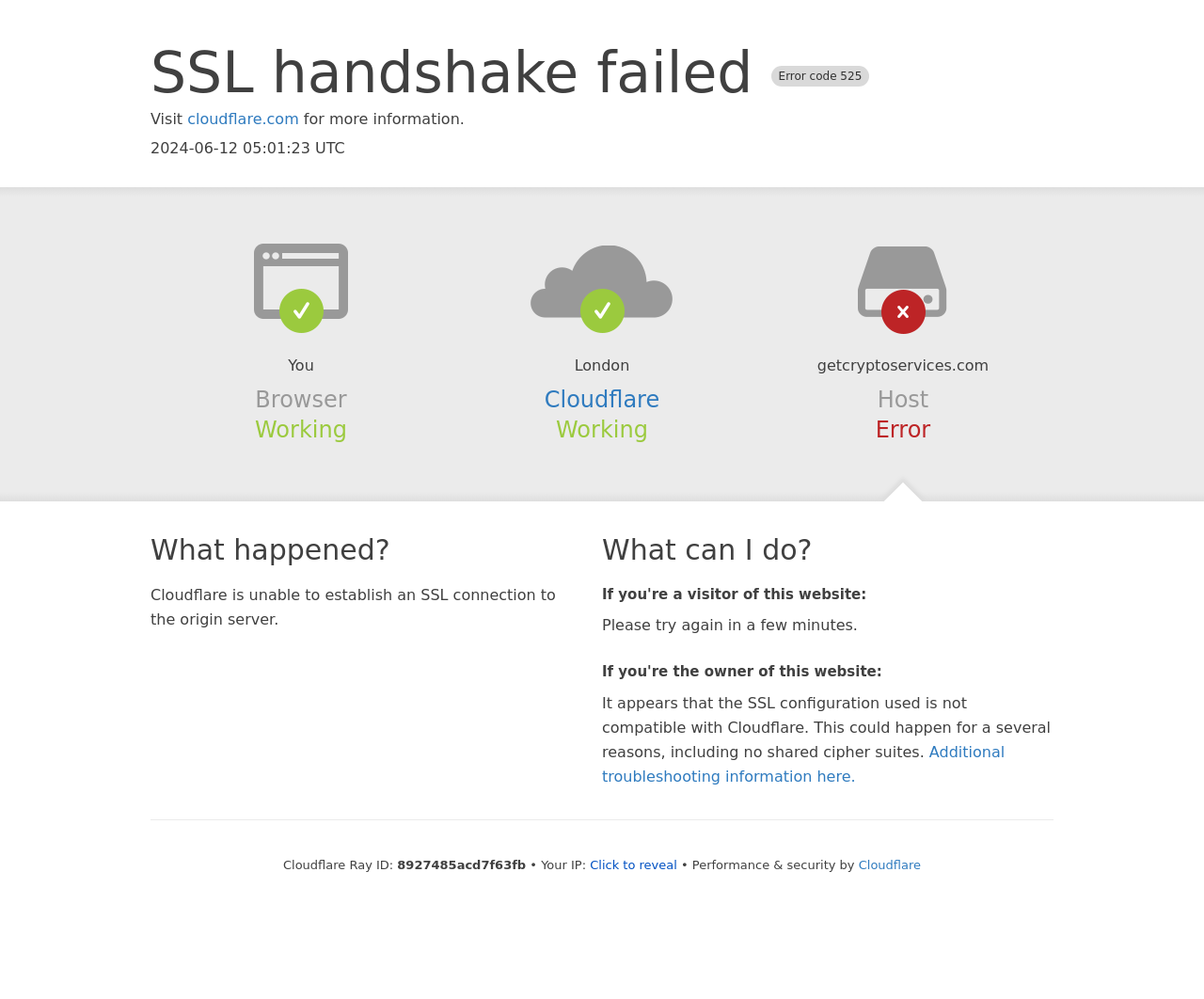What is the name of the service providing performance and security?
Answer the question with a thorough and detailed explanation.

The webpage mentions that the performance and security are provided by Cloudflare, as stated at the bottom of the webpage.